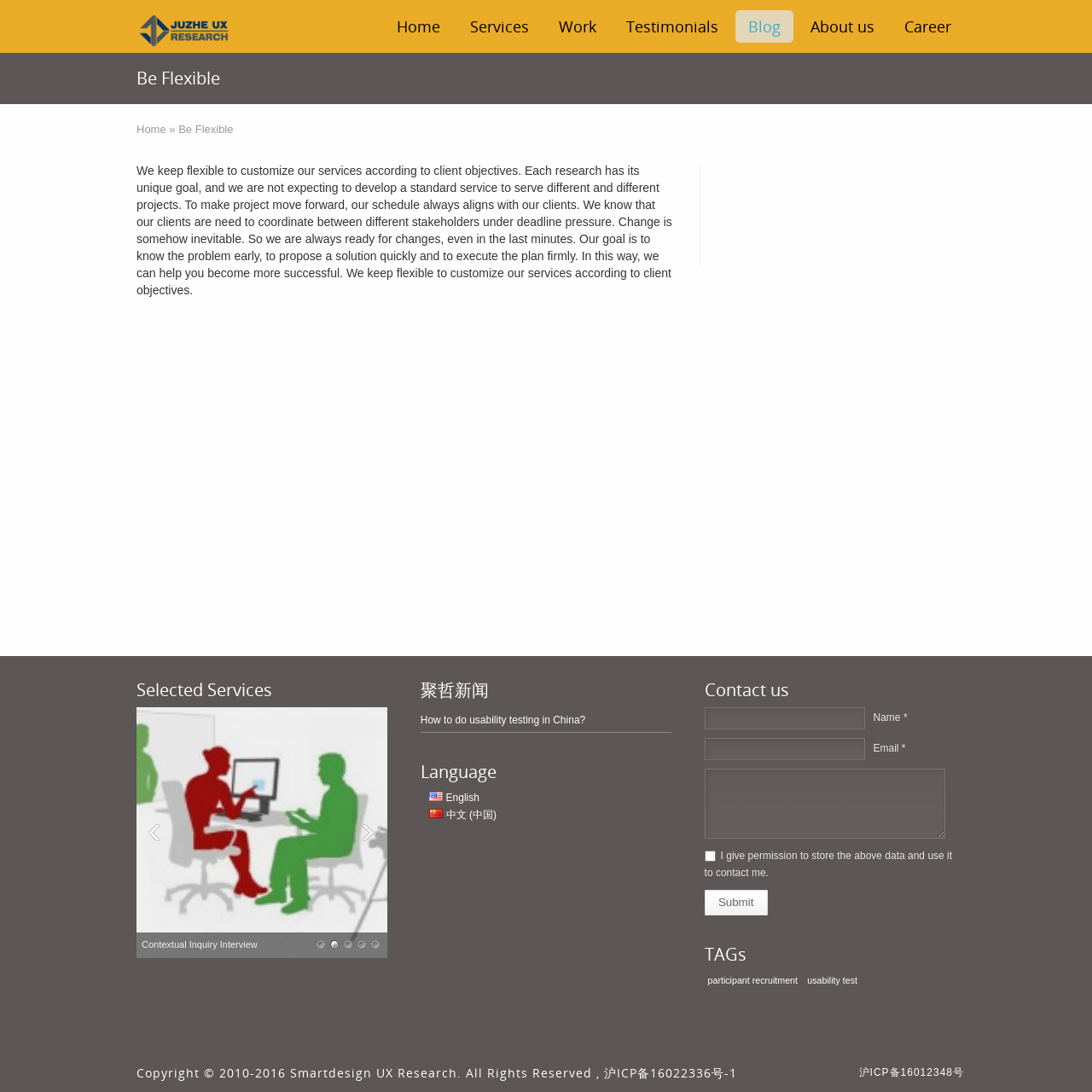How many language options are available on the webpage?
Refer to the image and provide a detailed answer to the question.

The language options are located at the bottom of the webpage, where it says 'Language'. There are two options available: 'English' and '中文 (中国)', which suggests that the webpage is available in two languages.